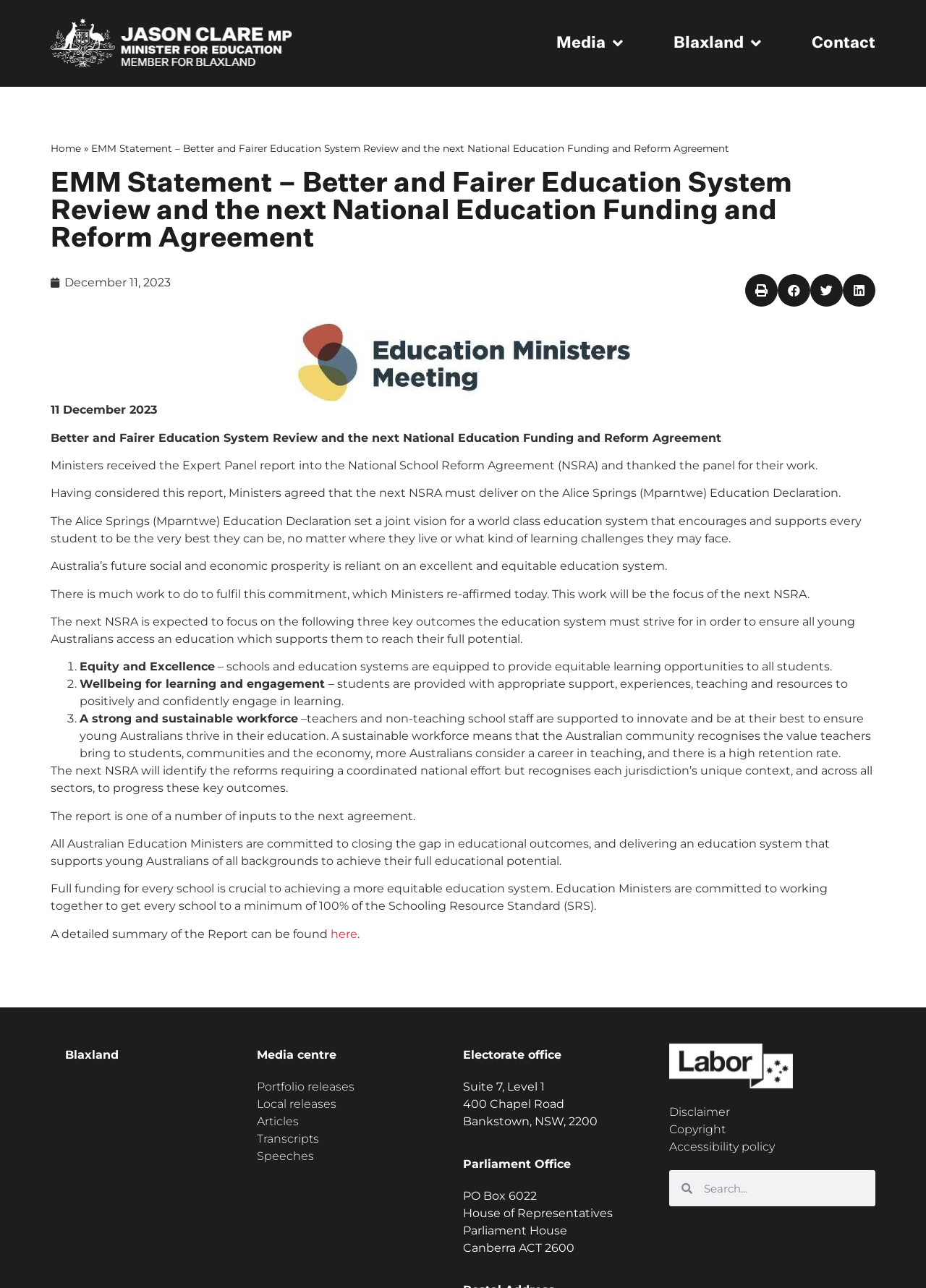What is the date of the EMM Statement?
Based on the screenshot, answer the question with a single word or phrase.

11 December 2023